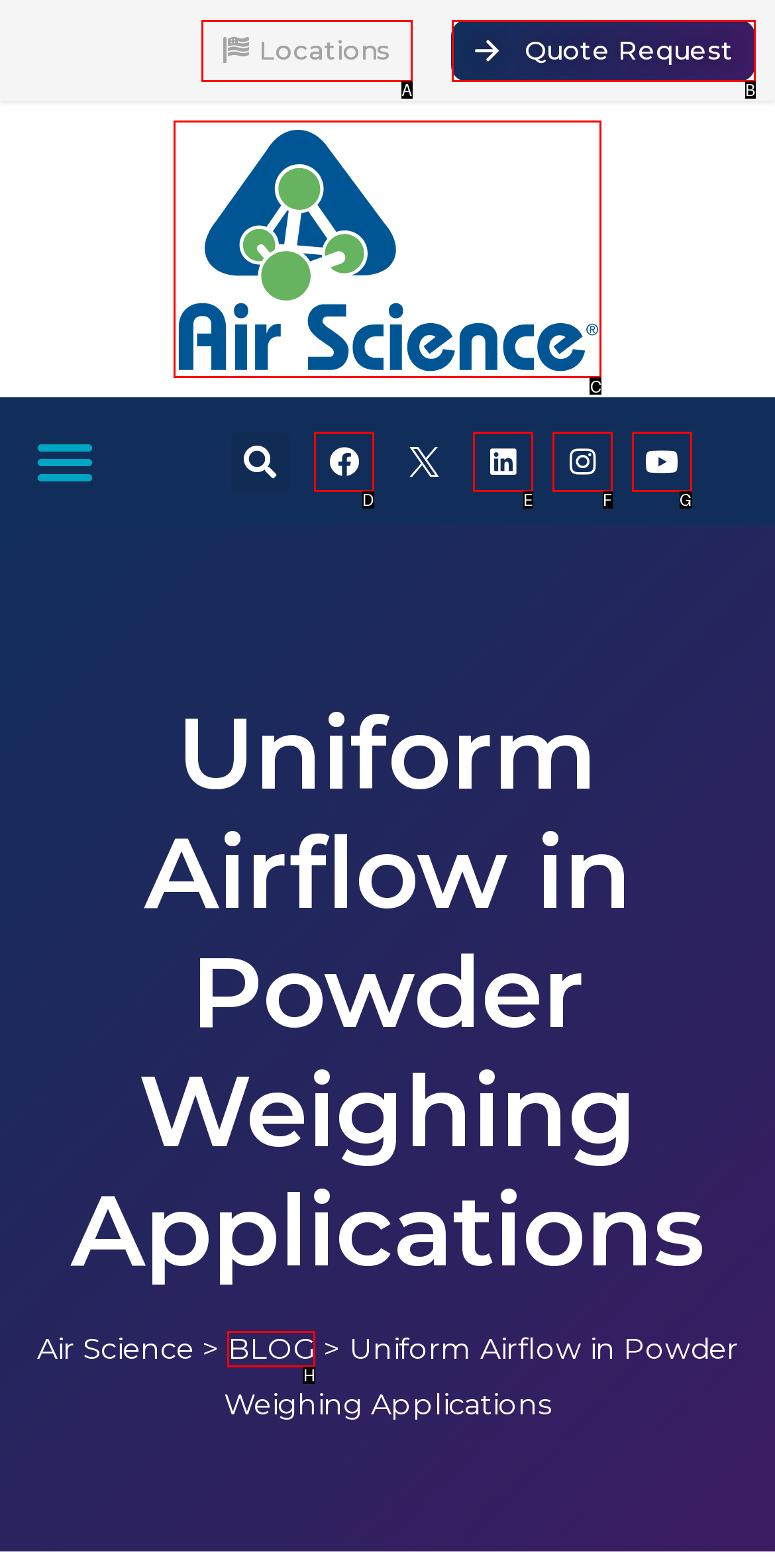Indicate which red-bounded element should be clicked to perform the task: Visit Air Science website Answer with the letter of the correct option.

C